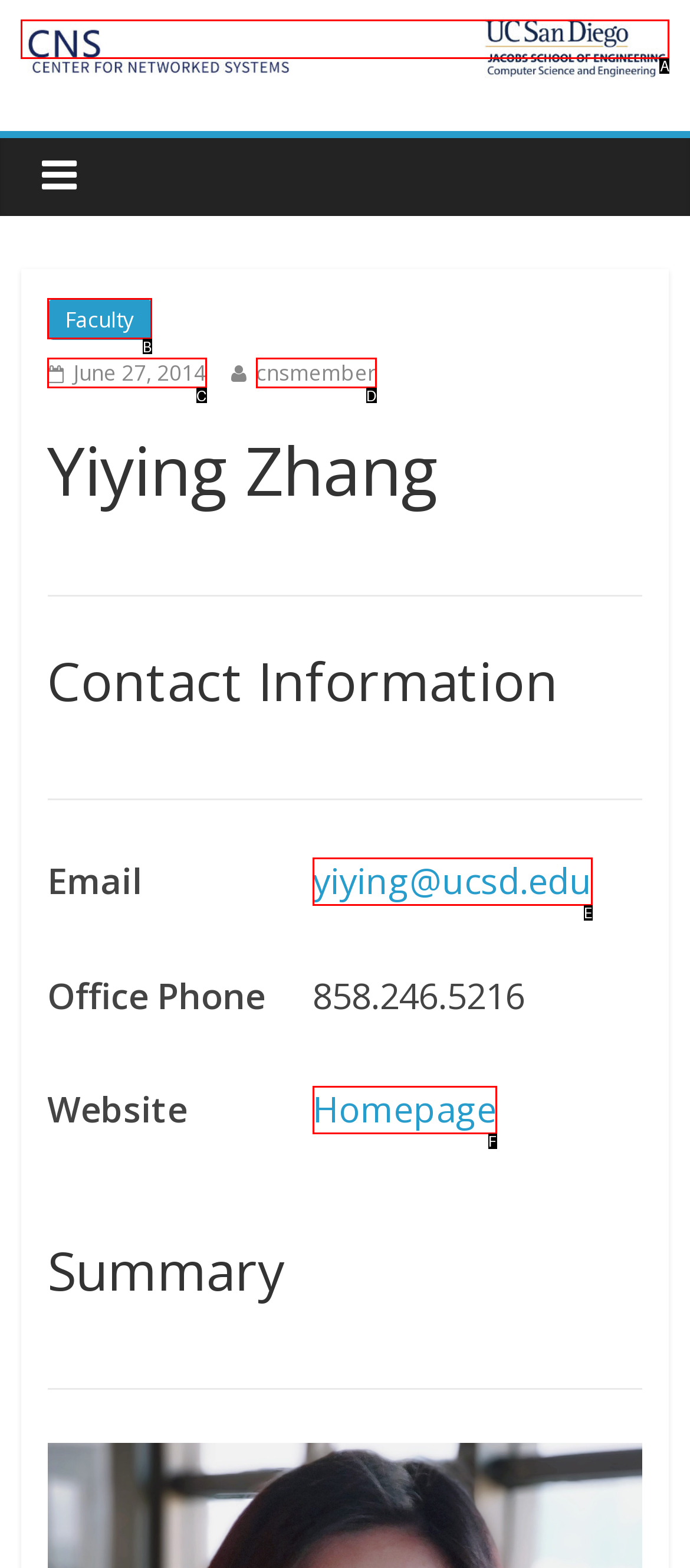Match the HTML element to the description: June 27, 2014June 26, 2020. Respond with the letter of the correct option directly.

C